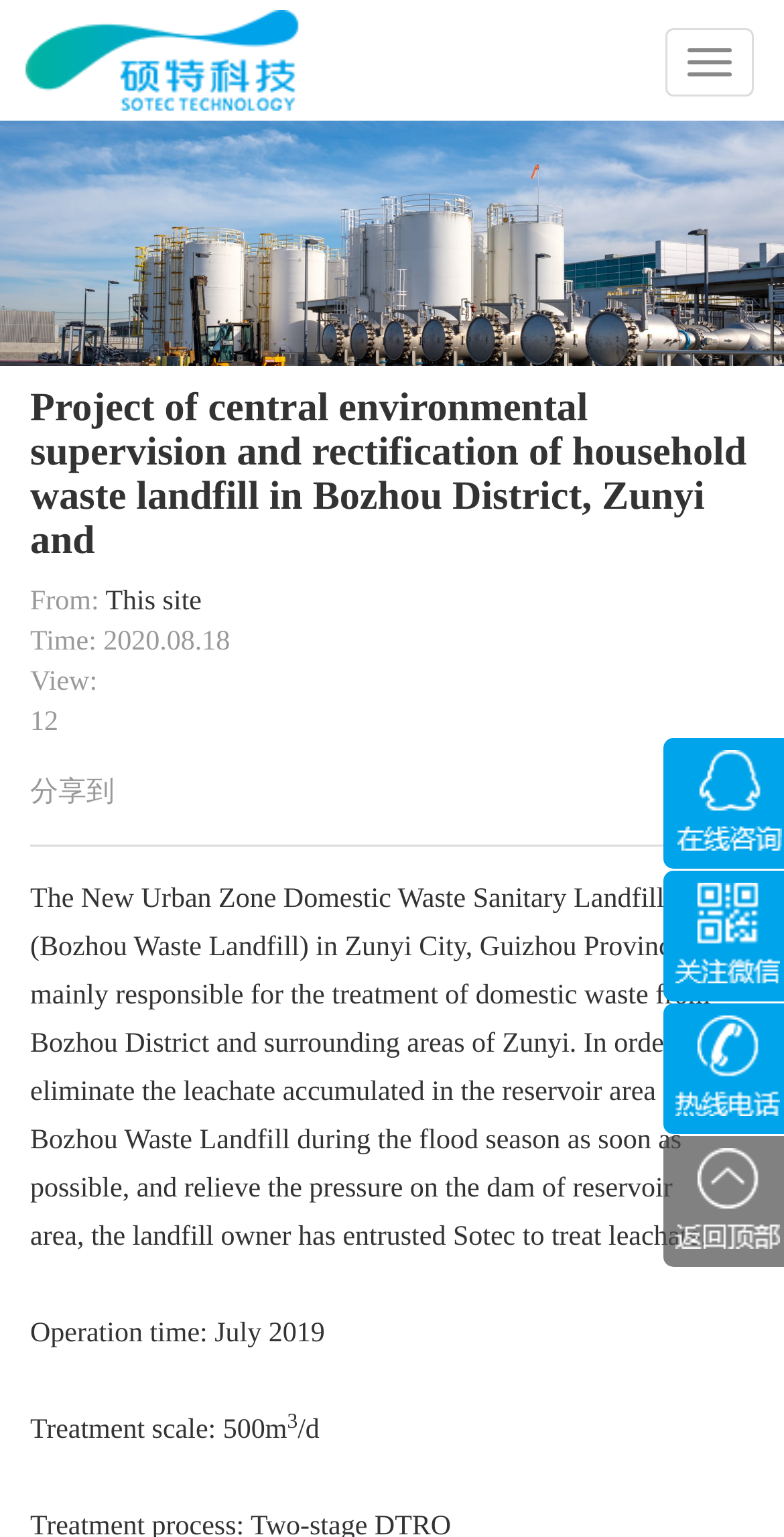Find the headline of the webpage and generate its text content.

Chengdu Shuote Environmental Technology Co., Ltd.